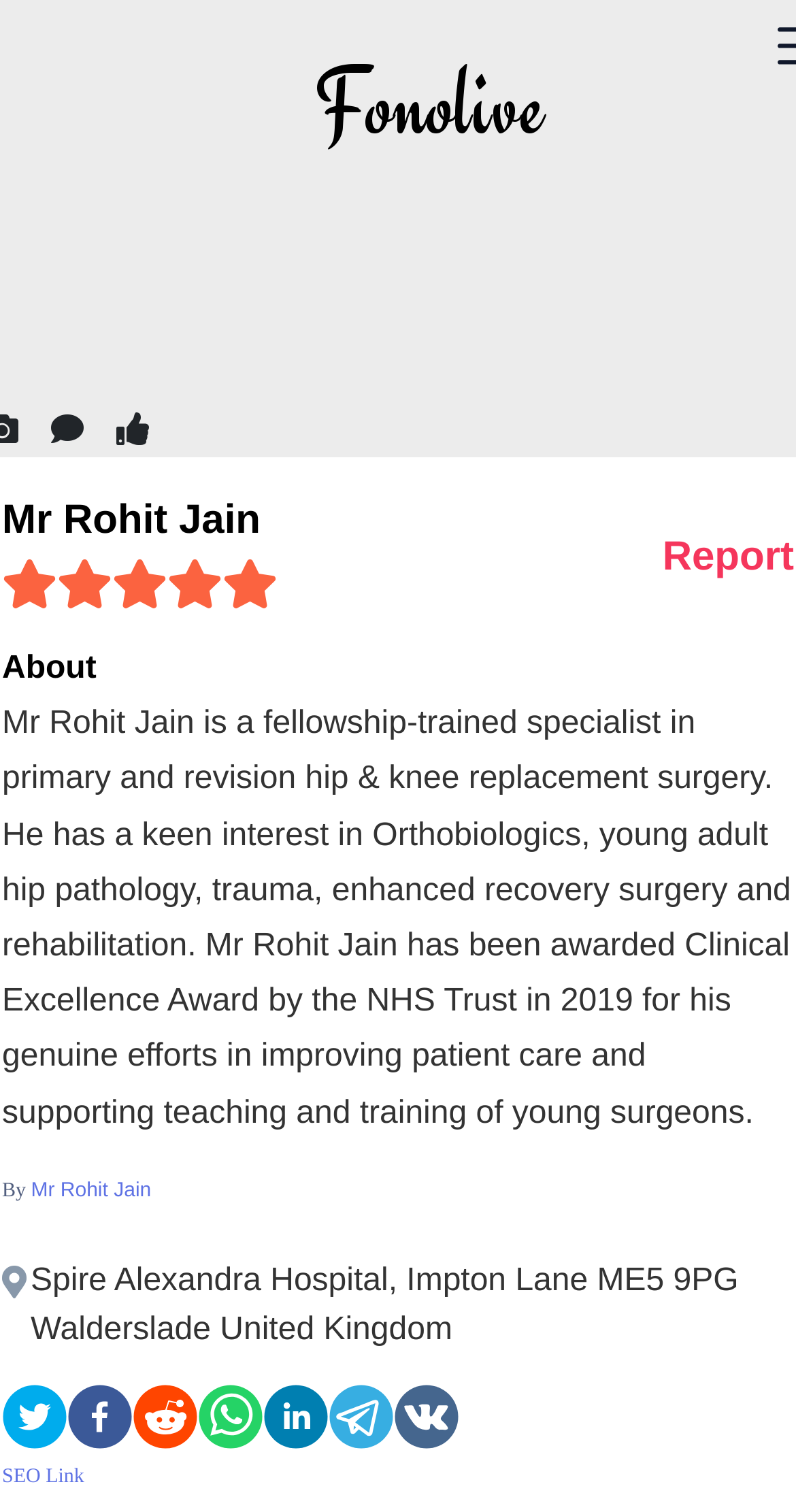Identify the bounding box coordinates of the region that should be clicked to execute the following instruction: "report".

[0.832, 0.348, 0.997, 0.389]